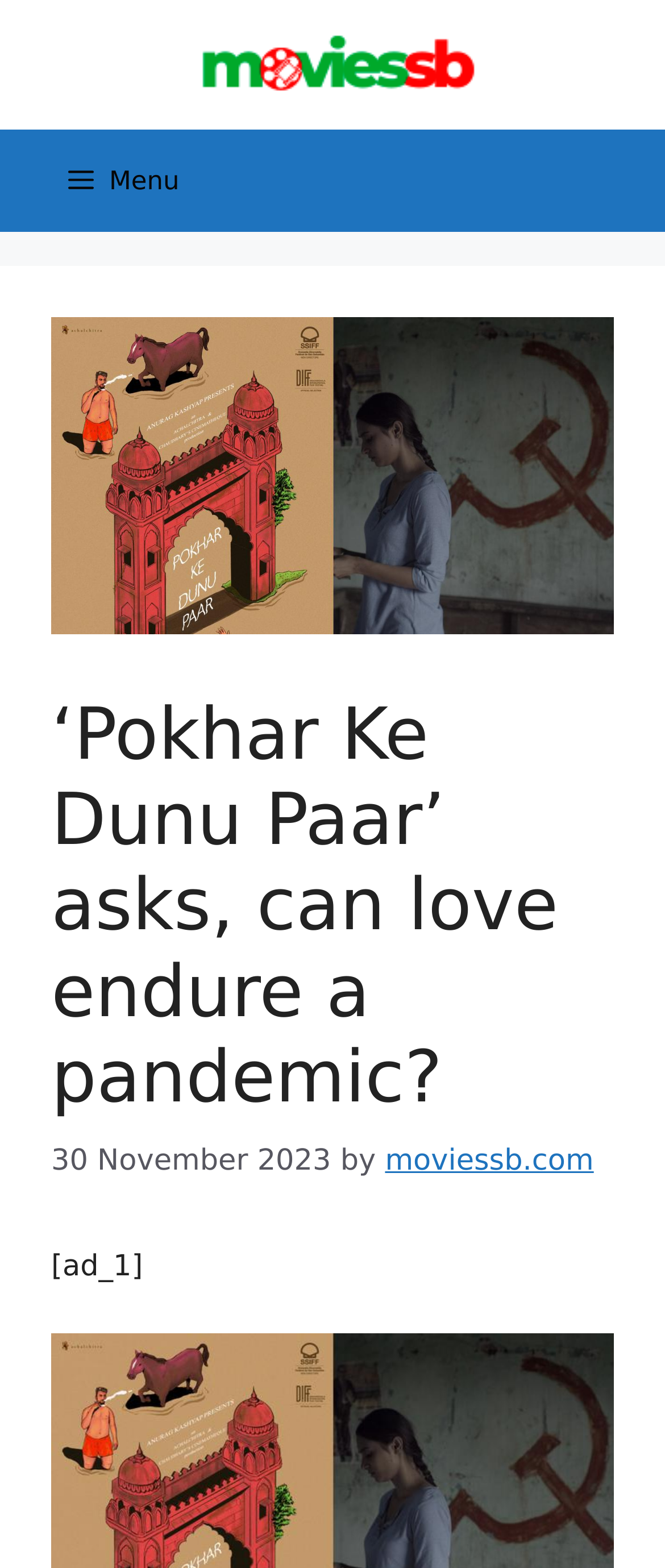Extract the main heading from the webpage content.

‘Pokhar Ke Dunu Paar’ asks, can love endure a pandemic?